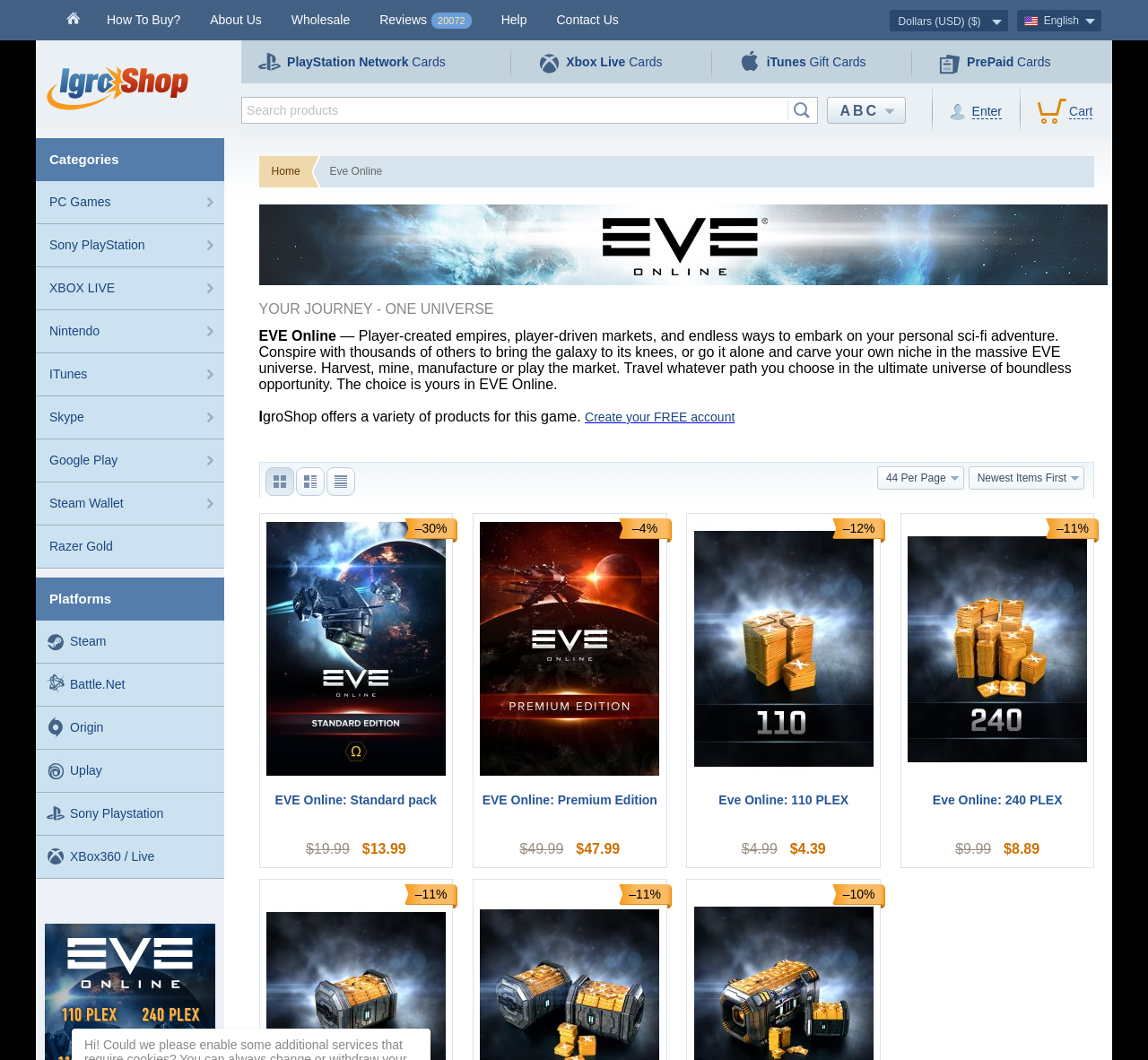Please locate the bounding box coordinates of the region I need to click to follow this instruction: "Search for products".

[0.21, 0.091, 0.712, 0.117]